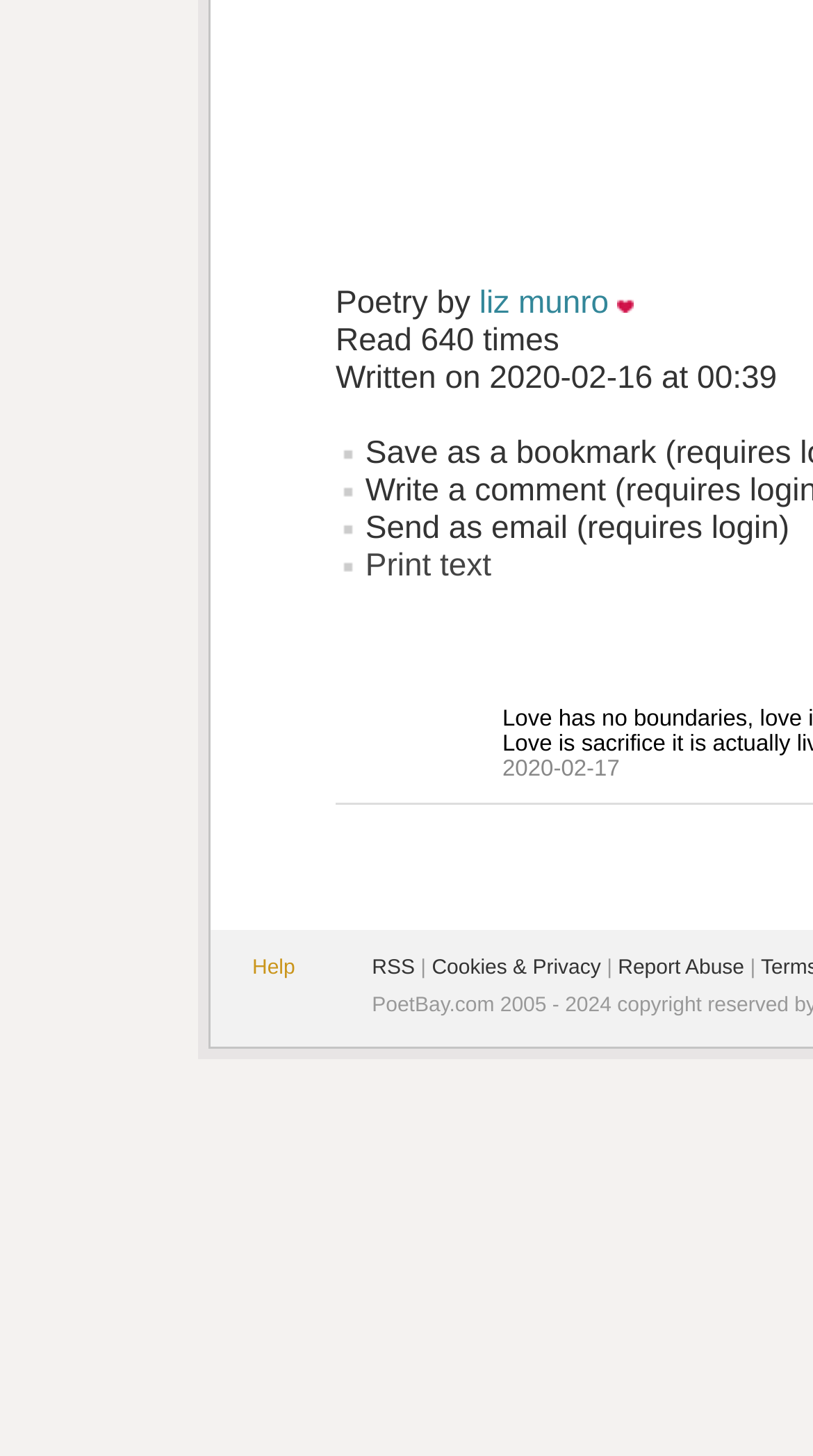Who is the author of the poem?
By examining the image, provide a one-word or phrase answer.

Liz Munro